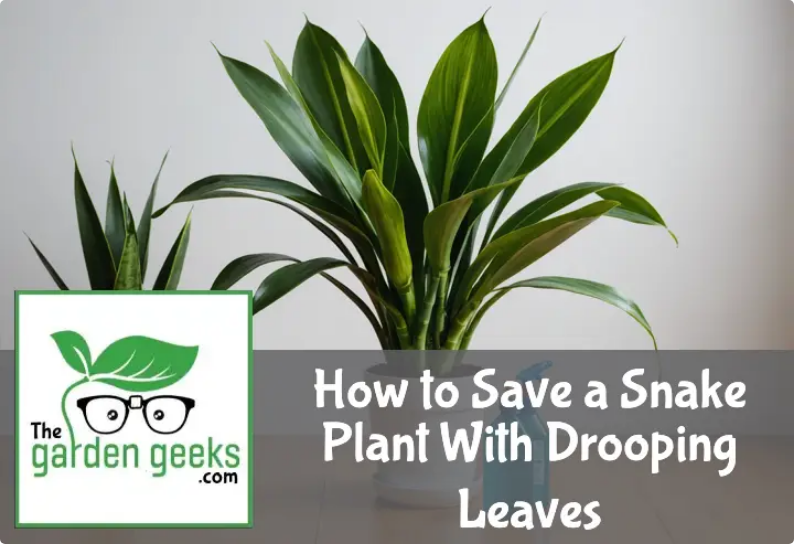What is the purpose of the text overlay?
Look at the screenshot and give a one-word or phrase answer.

Guide to saving snake plants